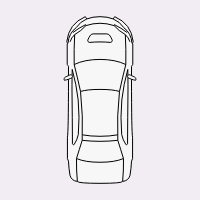What is the purpose of the image?
Provide a thorough and detailed answer to the question.

The caption suggests that the image serves well in a design context, emphasizing the car's sleek contours and modern styling, making it suitable for various applications such as automotive design discussions, educational purposes, or as a placeholder in illustrative materials related to vehicle categories.